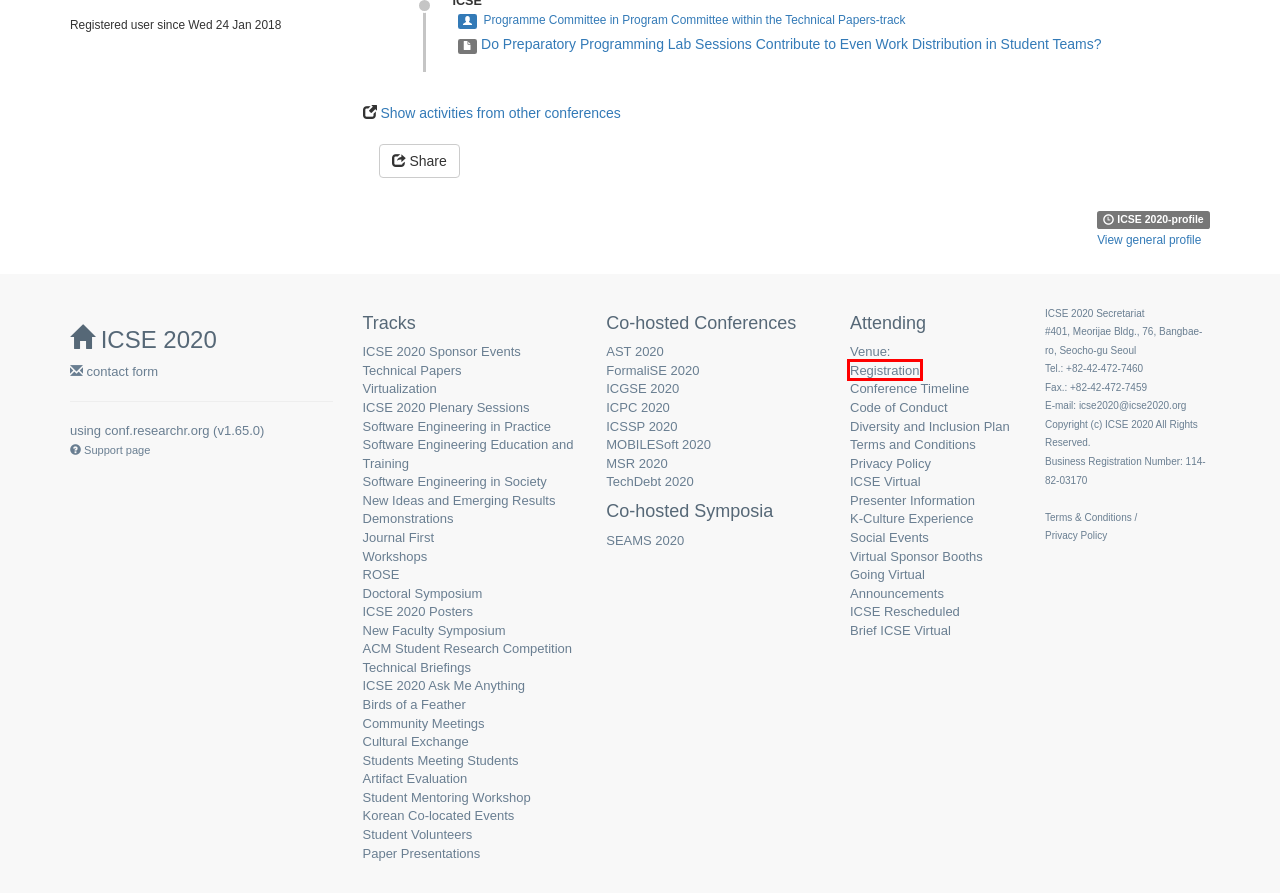Examine the screenshot of a webpage with a red bounding box around a UI element. Select the most accurate webpage description that corresponds to the new page after clicking the highlighted element. Here are the choices:
A. ICSE 2020 - Paper Presentations - ICSE 2020
B. ICSE 2020 - Students Meeting Students - ICSE 2020
C. Going Virtual Announcements - ICSE 2020
D. ICSE Virtual - ICSE 2020
E. ICSE 2020 - Software Engineering Education and Training - ICSE 2020
F. ICSE 2020 - Korean Co-located Events - ICSE 2020
G. Registration - ICSE 2020
H. SEAMS 2020

G